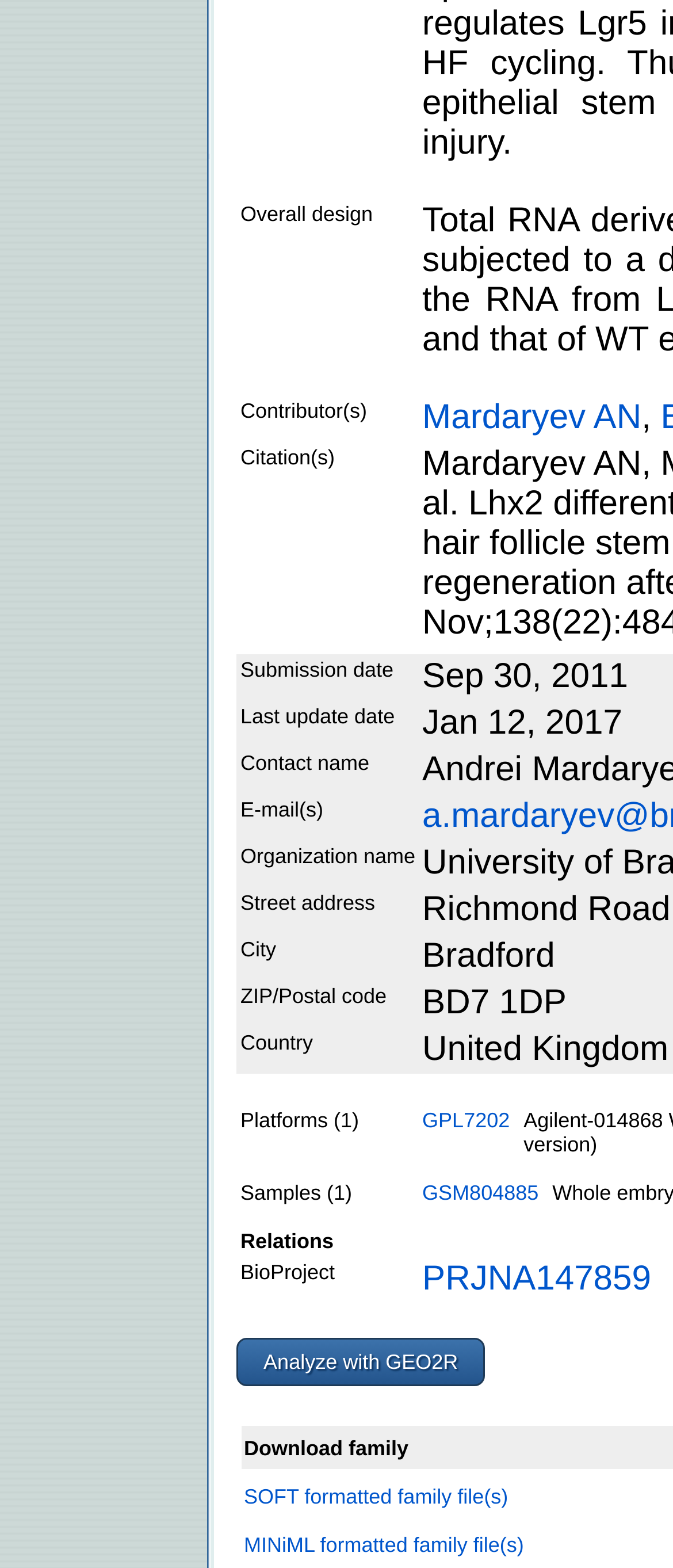Using the format (top-left x, top-left y, bottom-right x, bottom-right y), provide the bounding box coordinates for the described UI element. All values should be floating point numbers between 0 and 1: PRJNA147859

[0.627, 0.804, 0.968, 0.828]